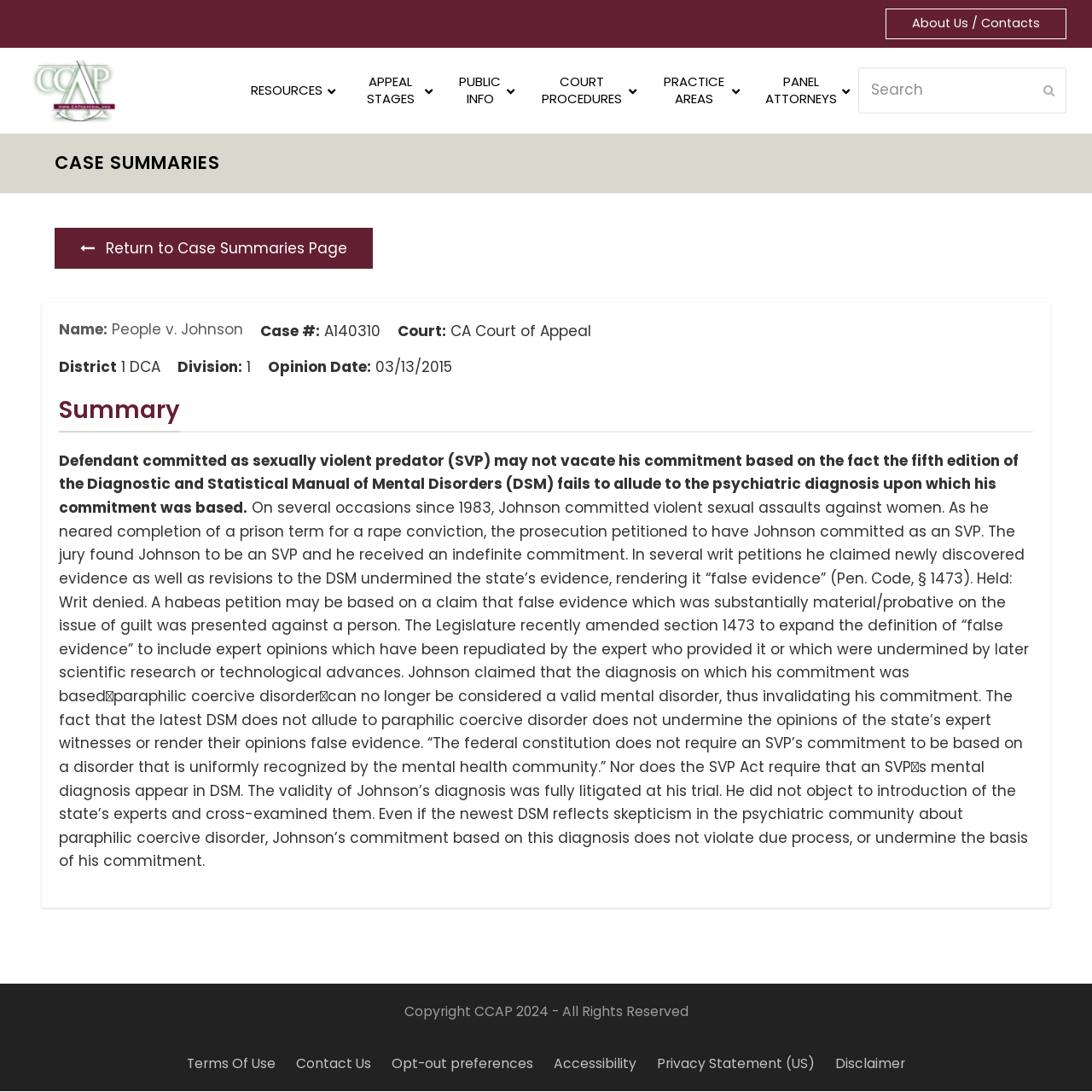What is the opinion date?
Refer to the image and answer the question using a single word or phrase.

03/13/2015